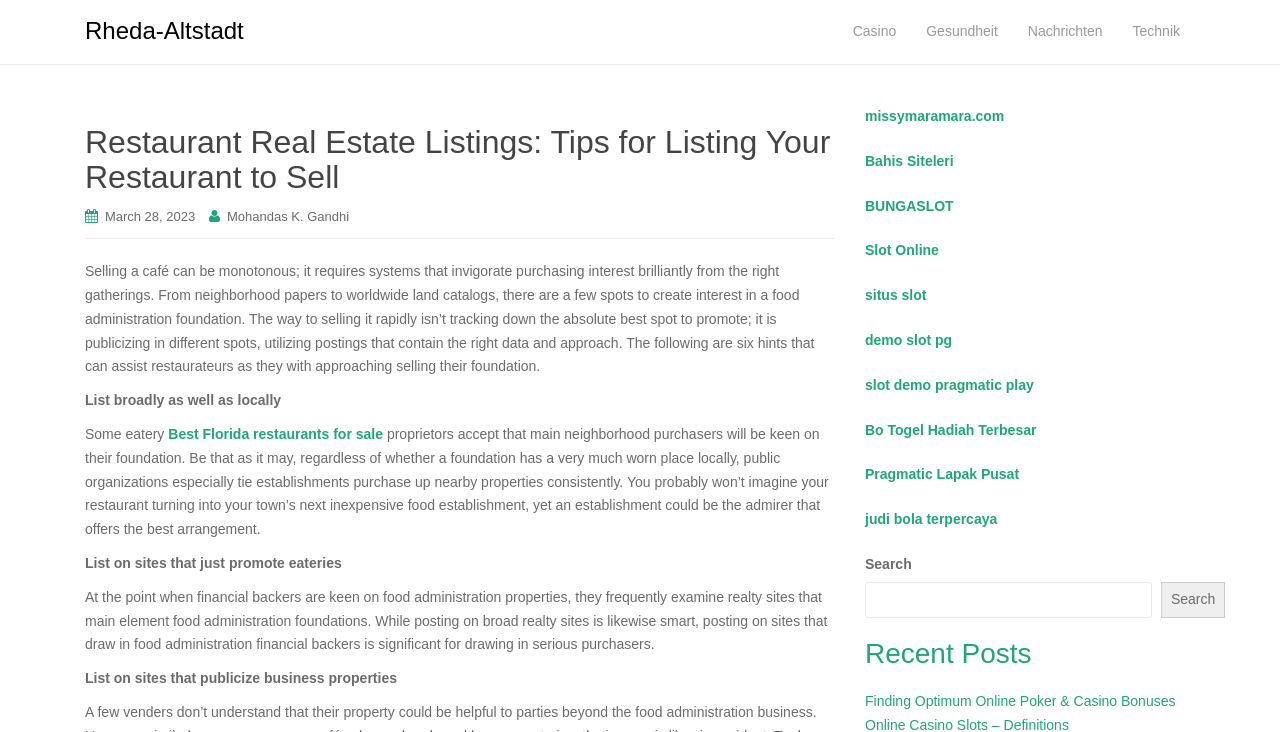Provide a short answer using a single word or phrase for the following question: 
What is the topic of the webpage?

Restaurant Real Estate Listings